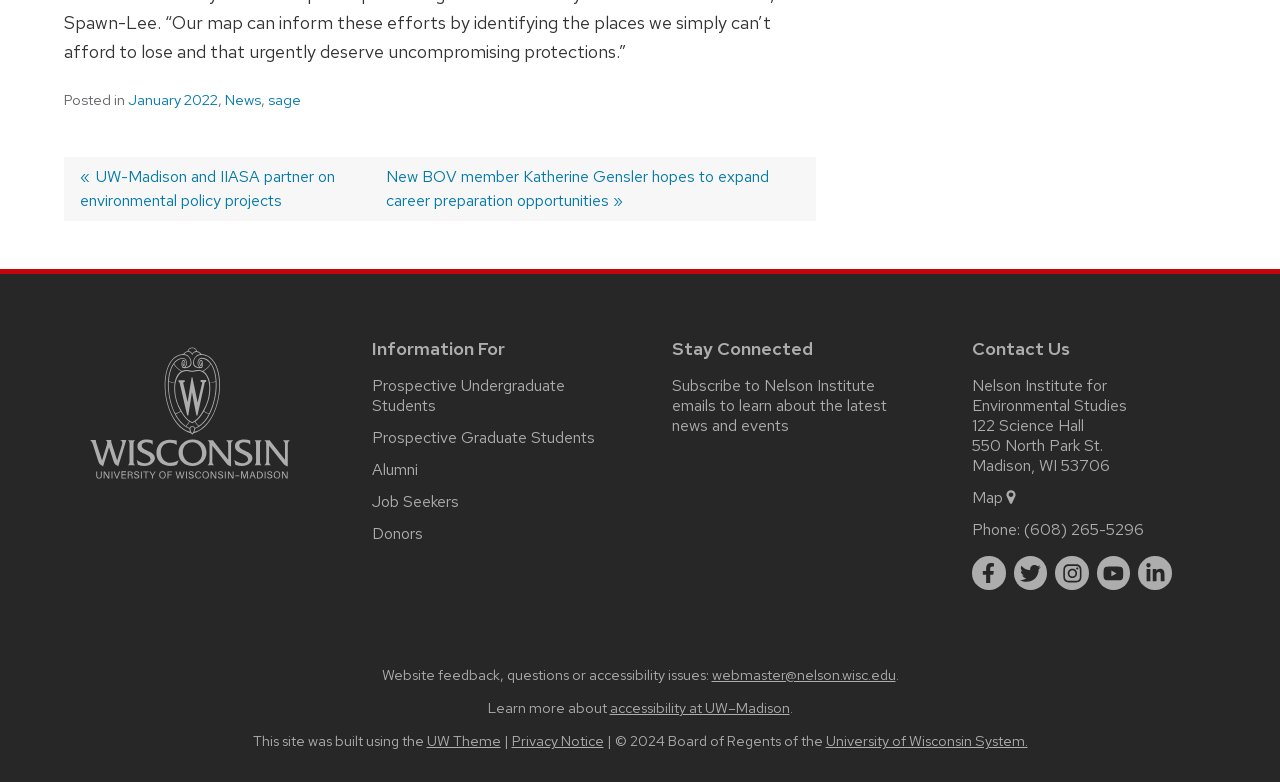Answer this question in one word or a short phrase: What is the title of the post navigation section?

Post navigation